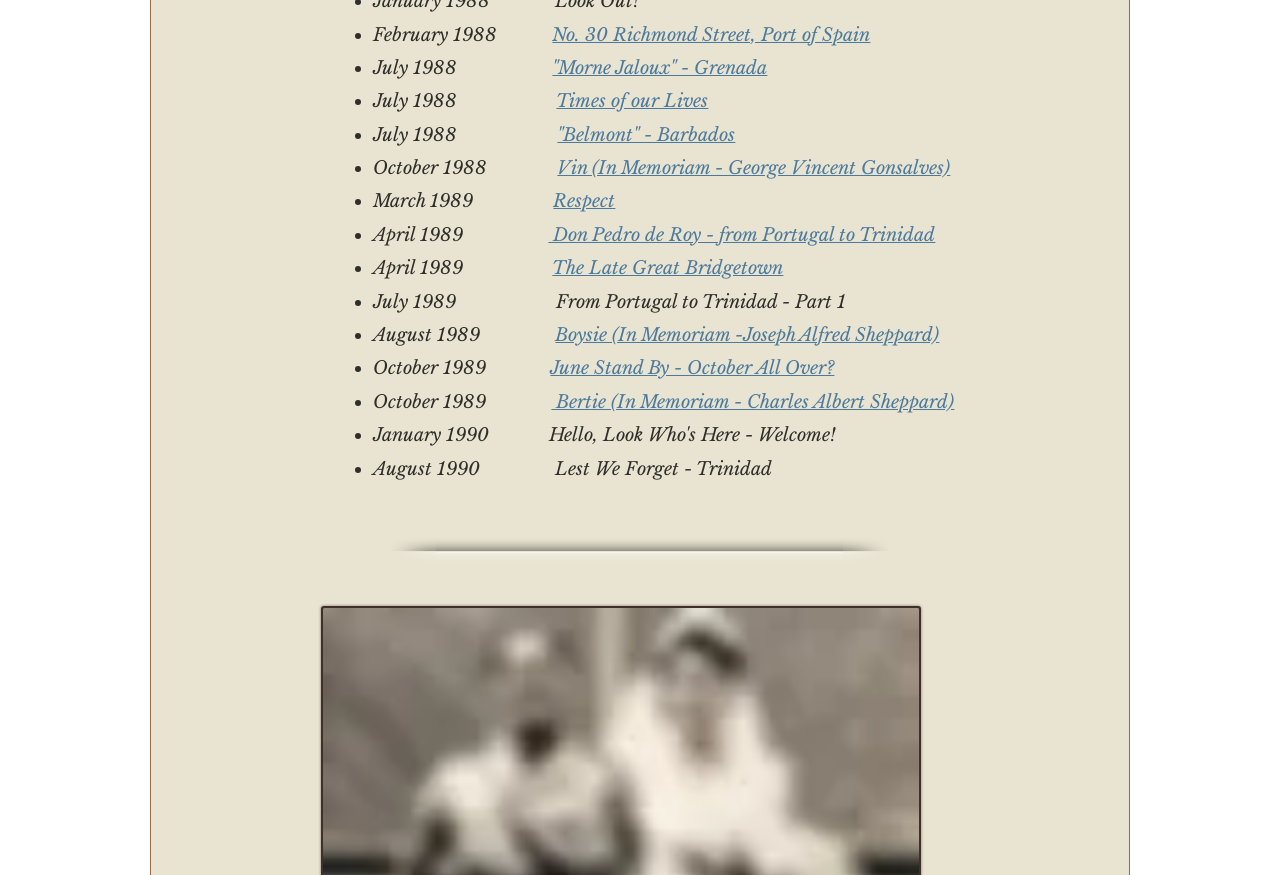How many links are there in the webpage?
Based on the image, respond with a single word or phrase.

13